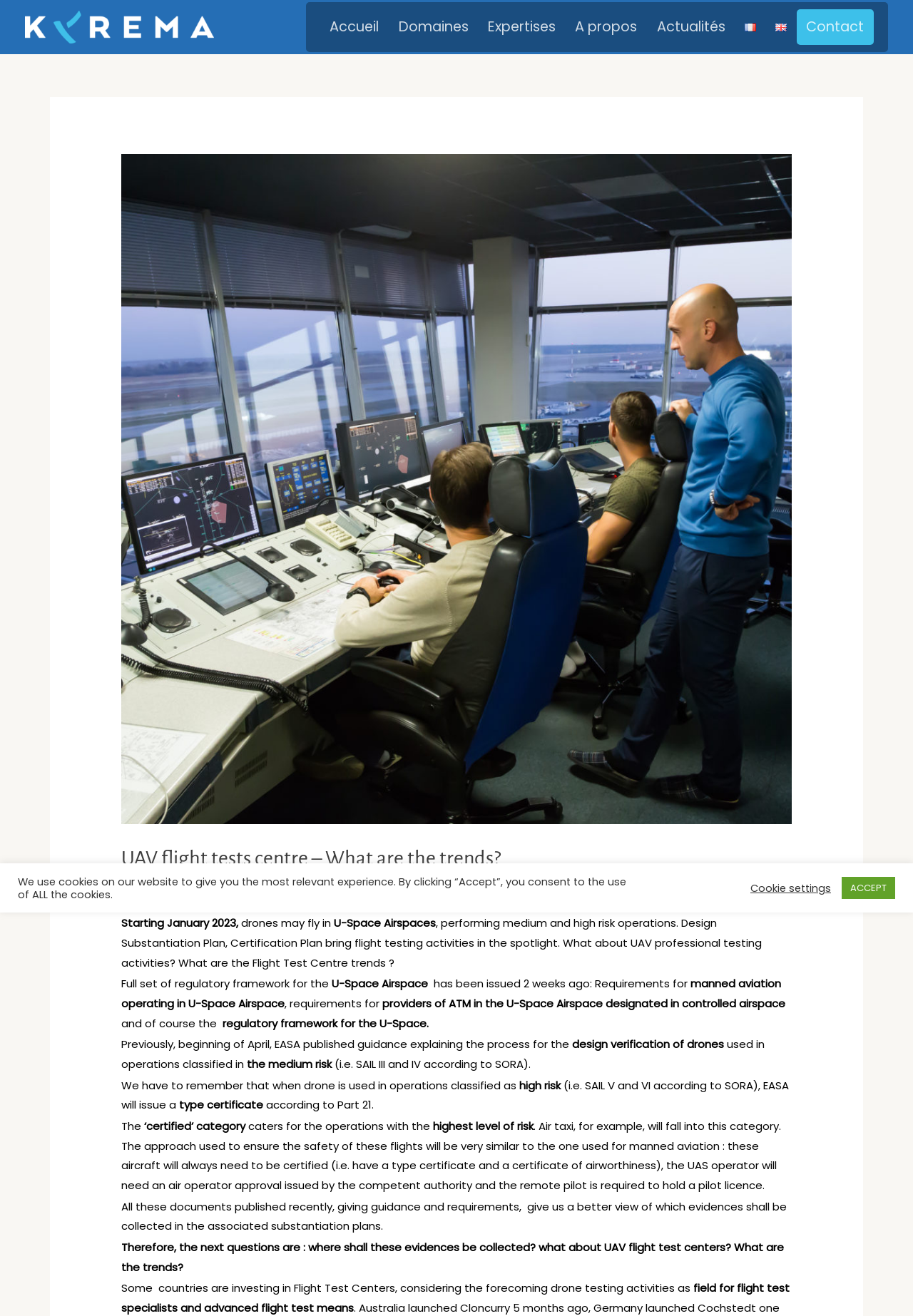Using the provided element description: "Mariane Renaux", identify the bounding box coordinates. The coordinates should be four floats between 0 and 1 in the order [left, top, right, bottom].

[0.207, 0.665, 0.302, 0.677]